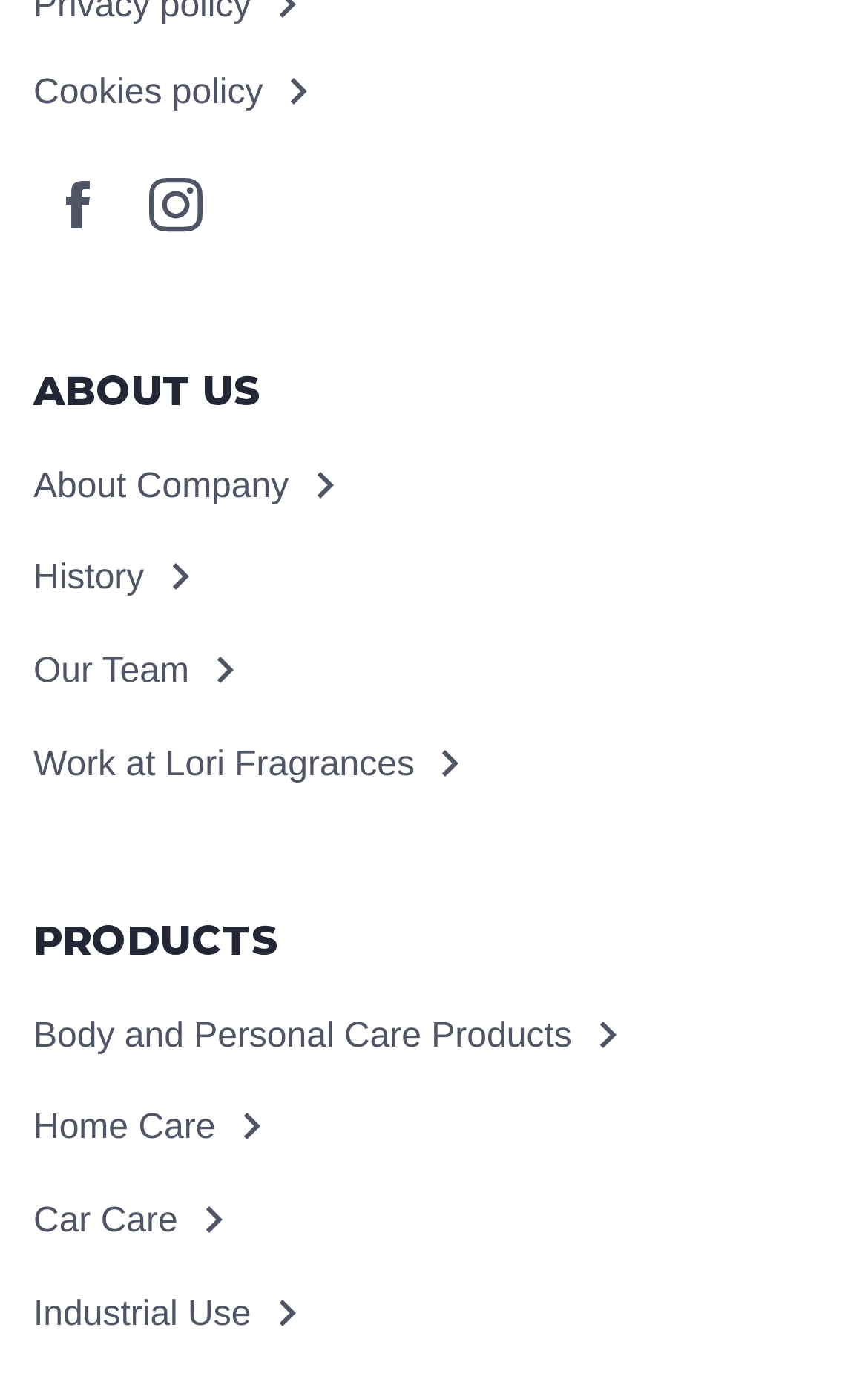Use a single word or phrase to answer the question: 
What is the text of the first link on the webpage?

Cookies policy